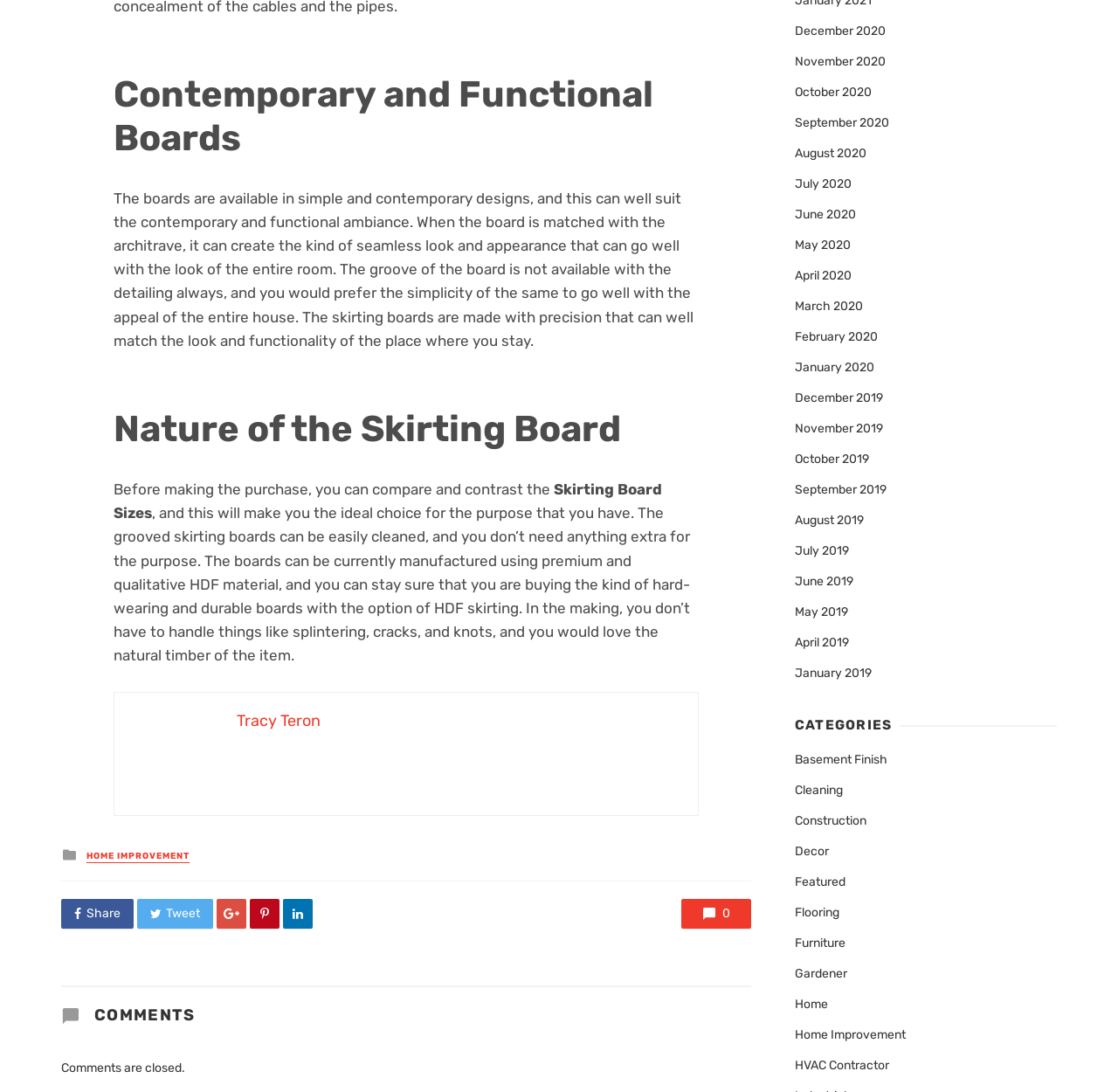Determine the bounding box coordinates for the element that should be clicked to follow this instruction: "Click on the 'December 2020' link". The coordinates should be given as four float numbers between 0 and 1, in the format [left, top, right, bottom].

[0.711, 0.021, 0.792, 0.037]